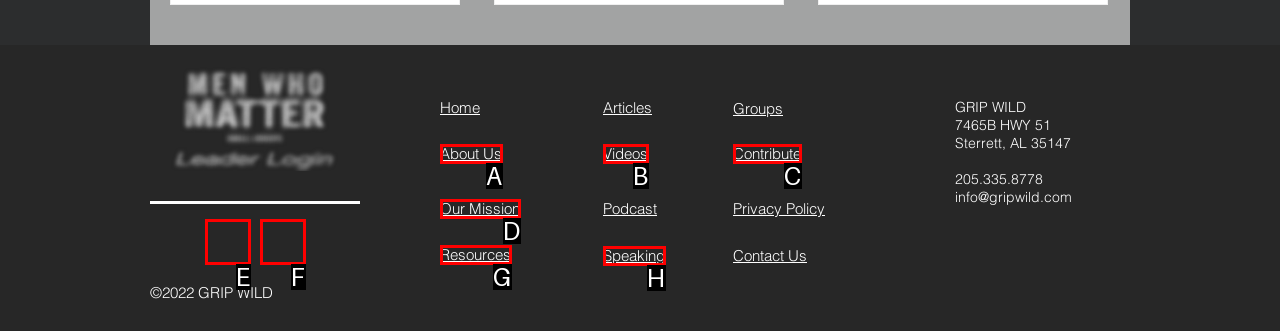Determine which option aligns with the description: aria-label="Facebook - White Circle". Provide the letter of the chosen option directly.

E